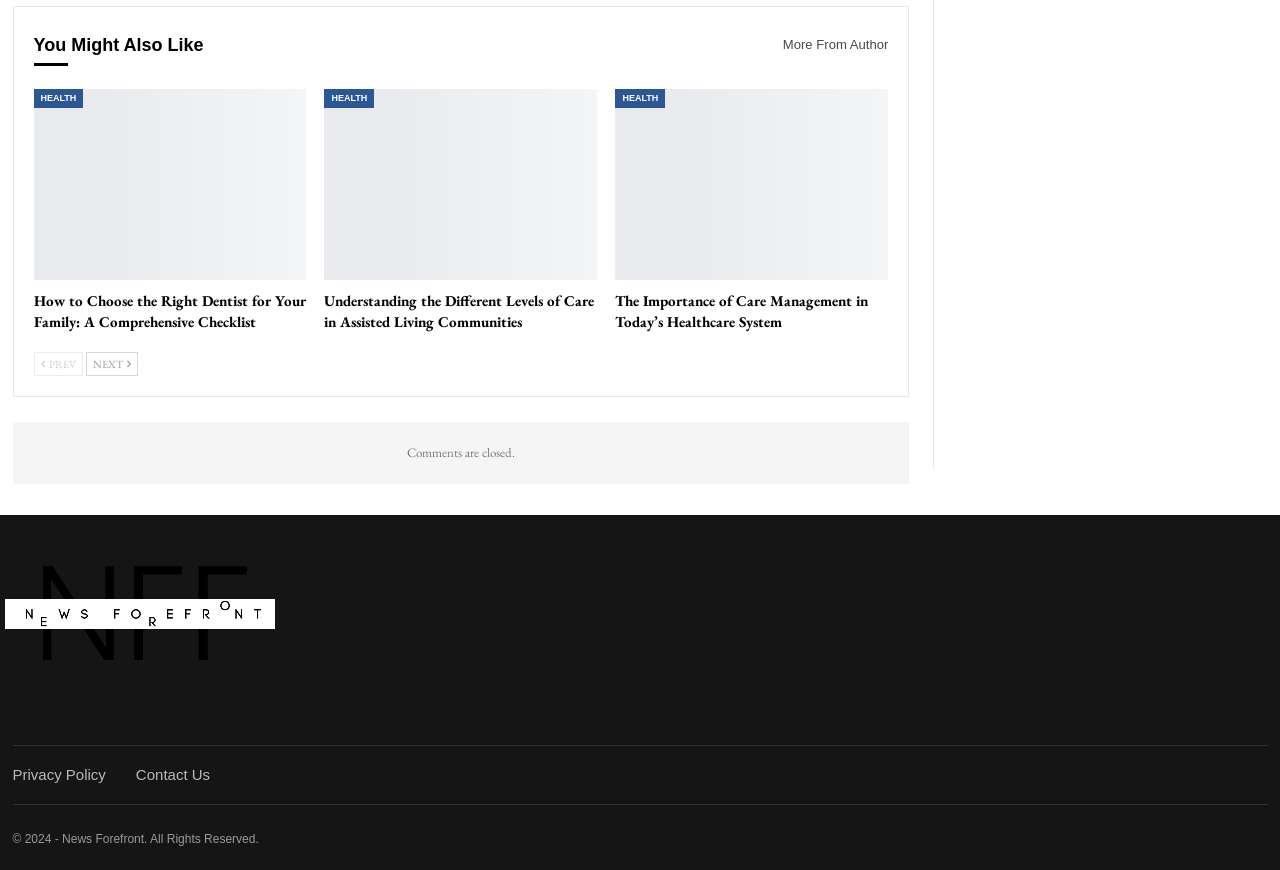Identify the bounding box for the UI element specified in this description: "Facebook". The coordinates must be four float numbers between 0 and 1, formatted as [left, top, right, bottom].

None